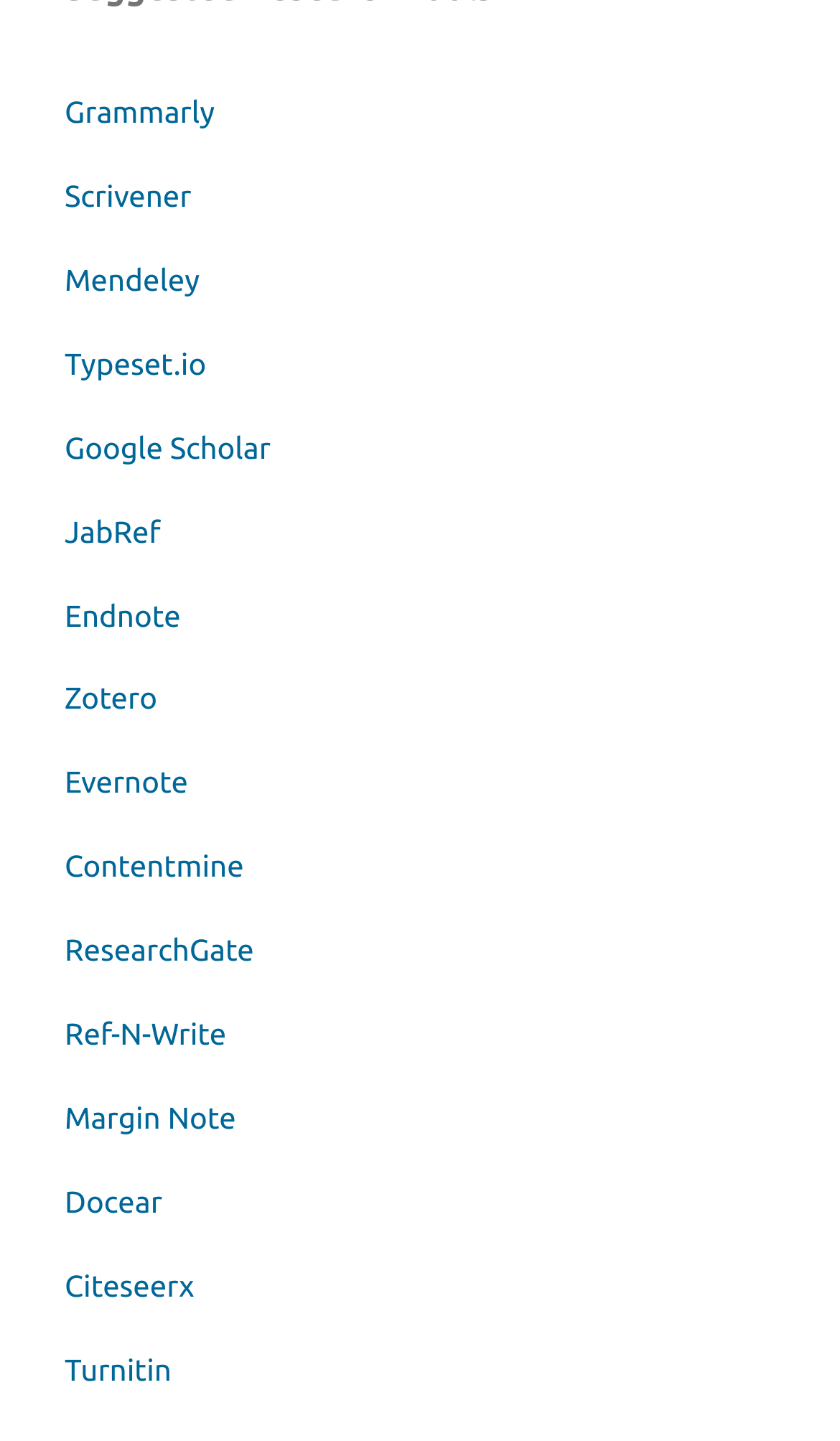Identify the bounding box for the given UI element using the description provided. Coordinates should be in the format (top-left x, top-left y, bottom-right x, bottom-right y) and must be between 0 and 1. Here is the description: Margin Note

[0.077, 0.764, 0.281, 0.788]